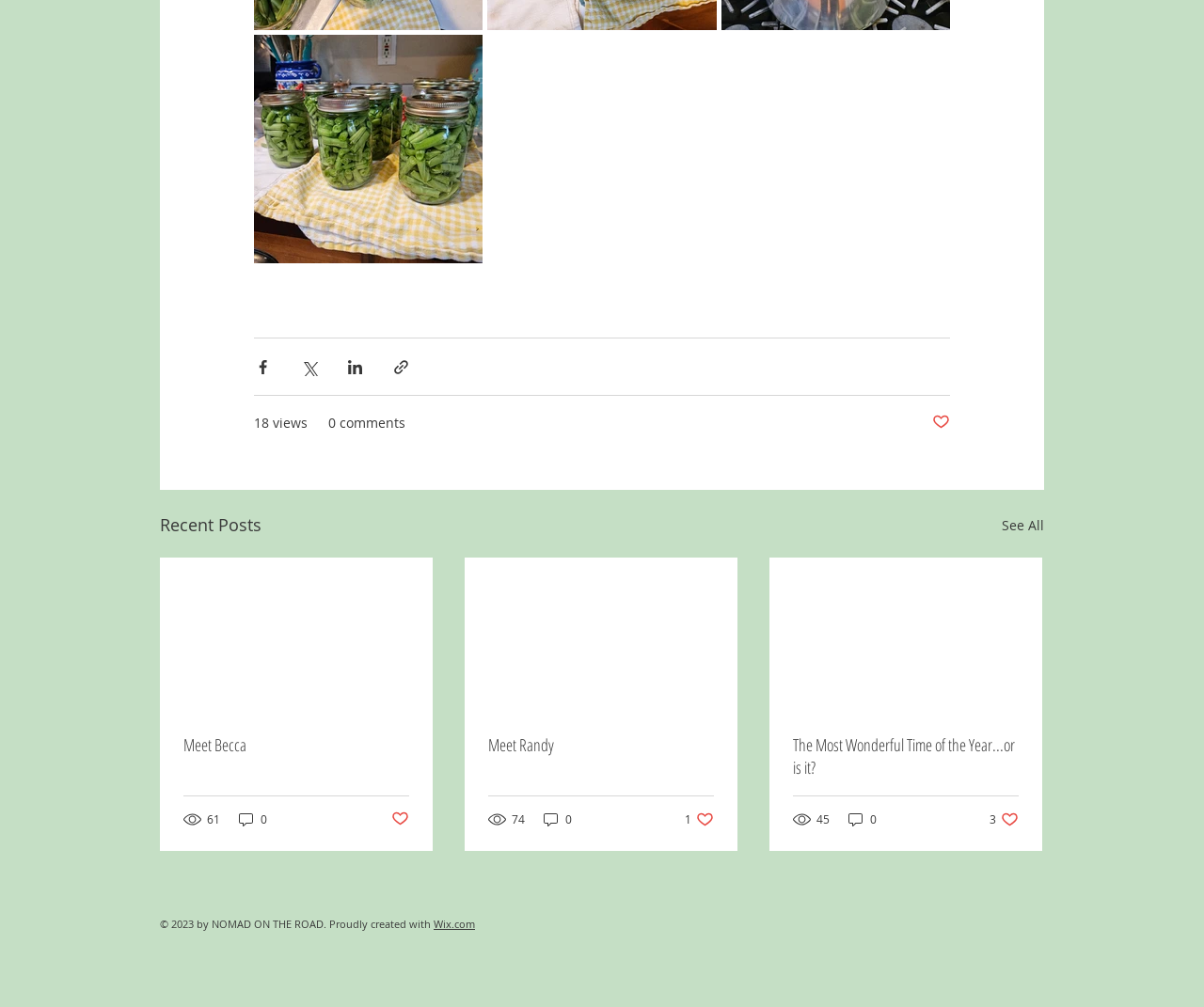Answer this question using a single word or a brief phrase:
What is the title of the first article?

Meet Becca